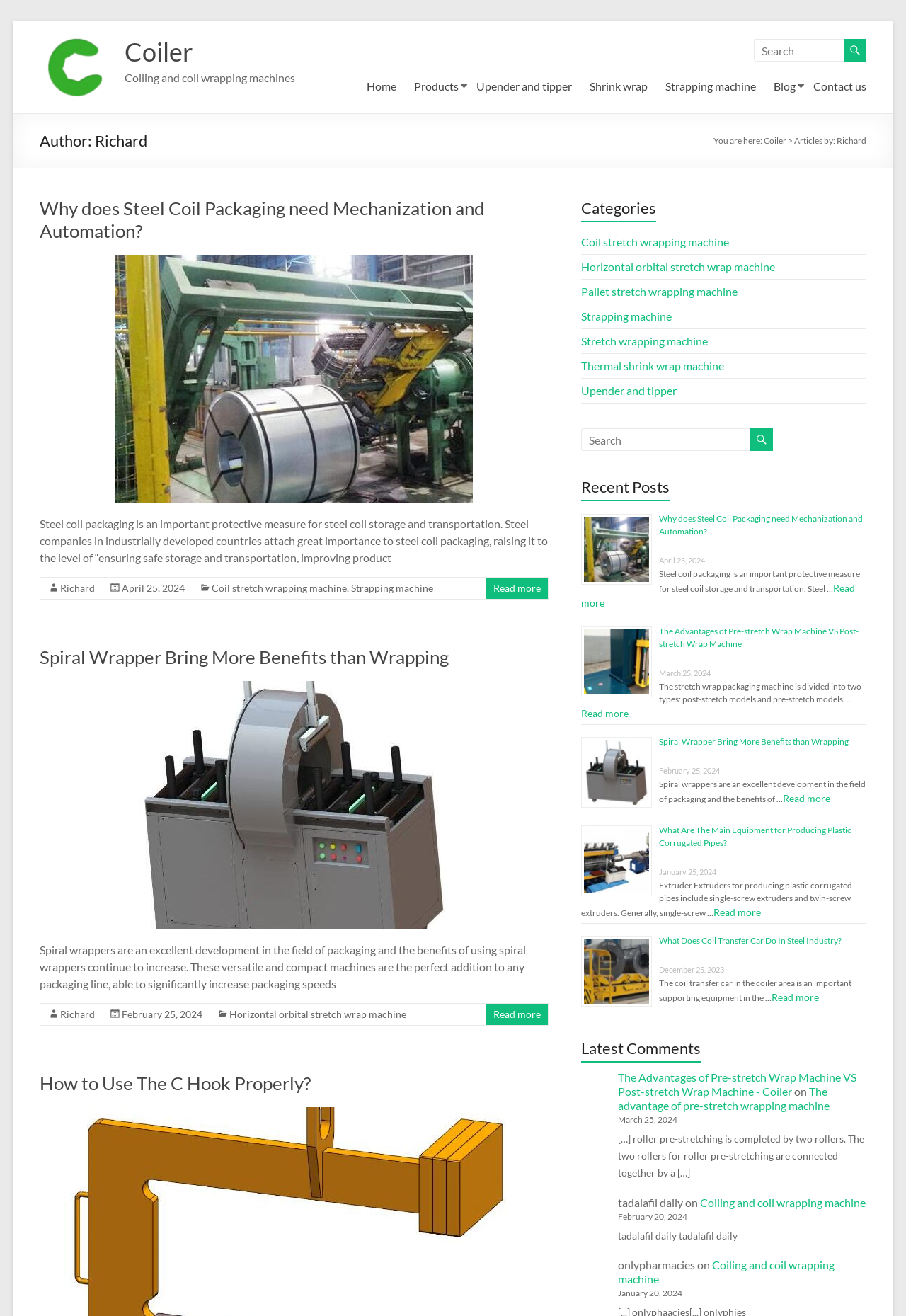What is the purpose of the spiral wrapper?
From the image, respond using a single word or phrase.

Packaging